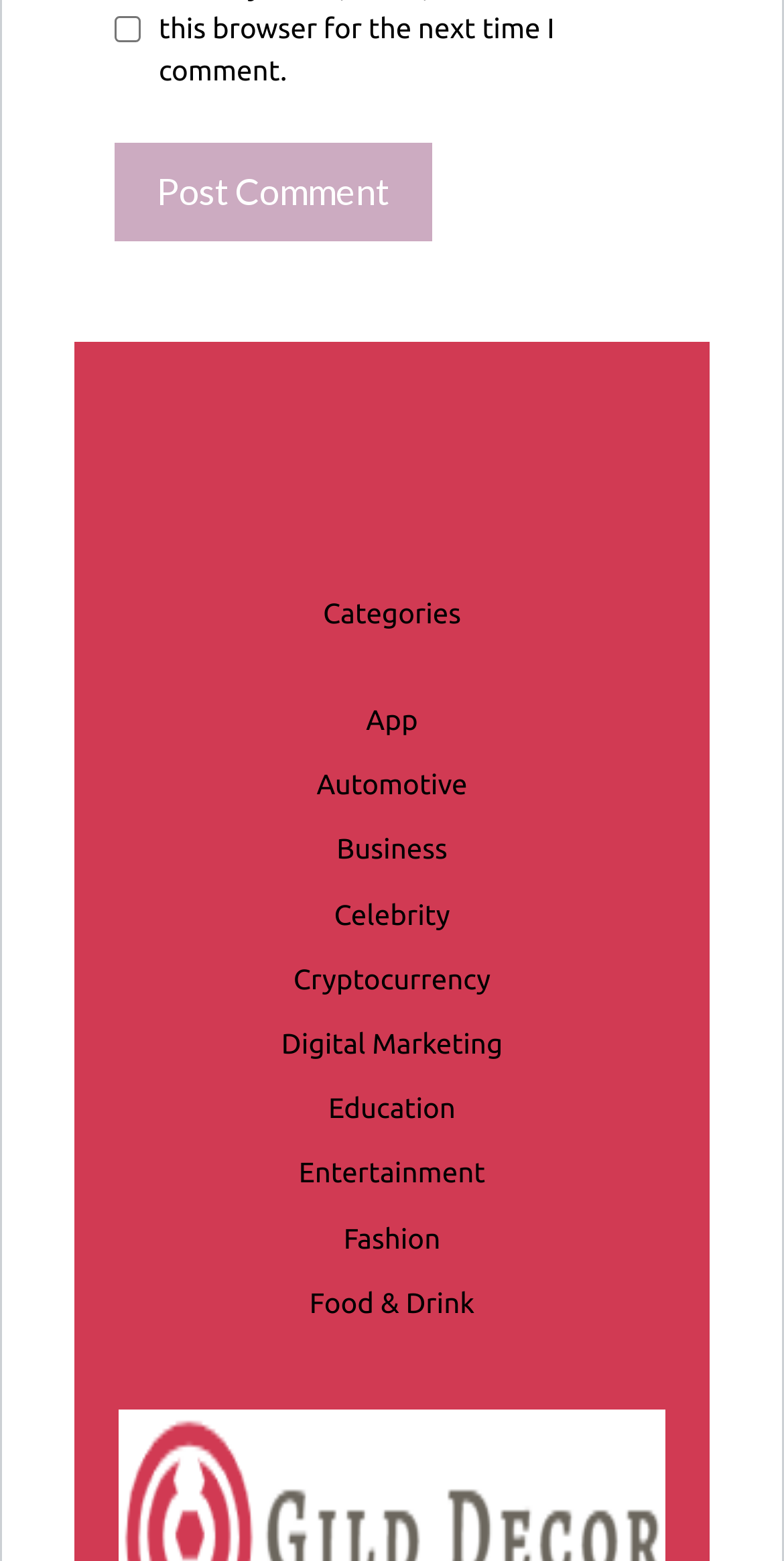Locate the bounding box coordinates of the element that needs to be clicked to carry out the instruction: "Explore the Food & Drink category". The coordinates should be given as four float numbers ranging from 0 to 1, i.e., [left, top, right, bottom].

[0.395, 0.824, 0.605, 0.845]